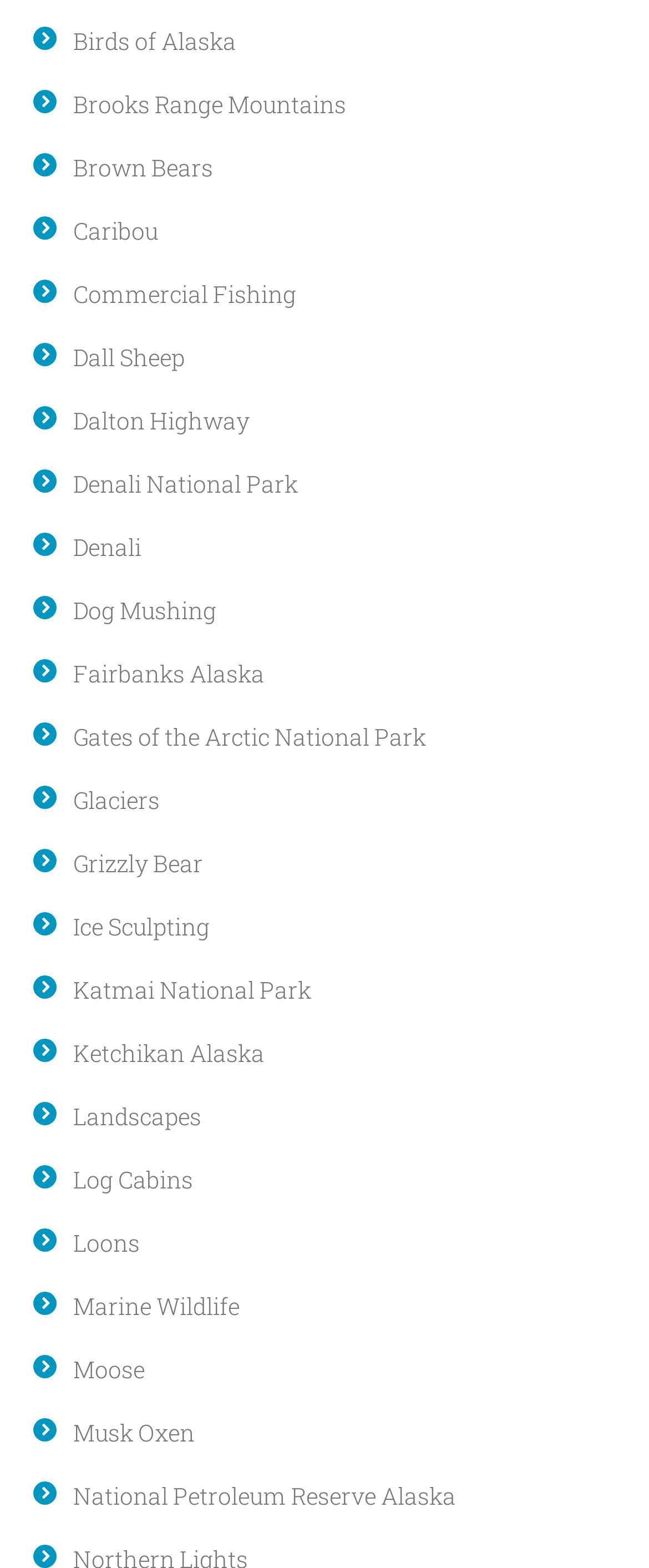Determine the bounding box coordinates of the clickable region to carry out the instruction: "Explore Birds of Alaska".

[0.113, 0.015, 0.364, 0.036]